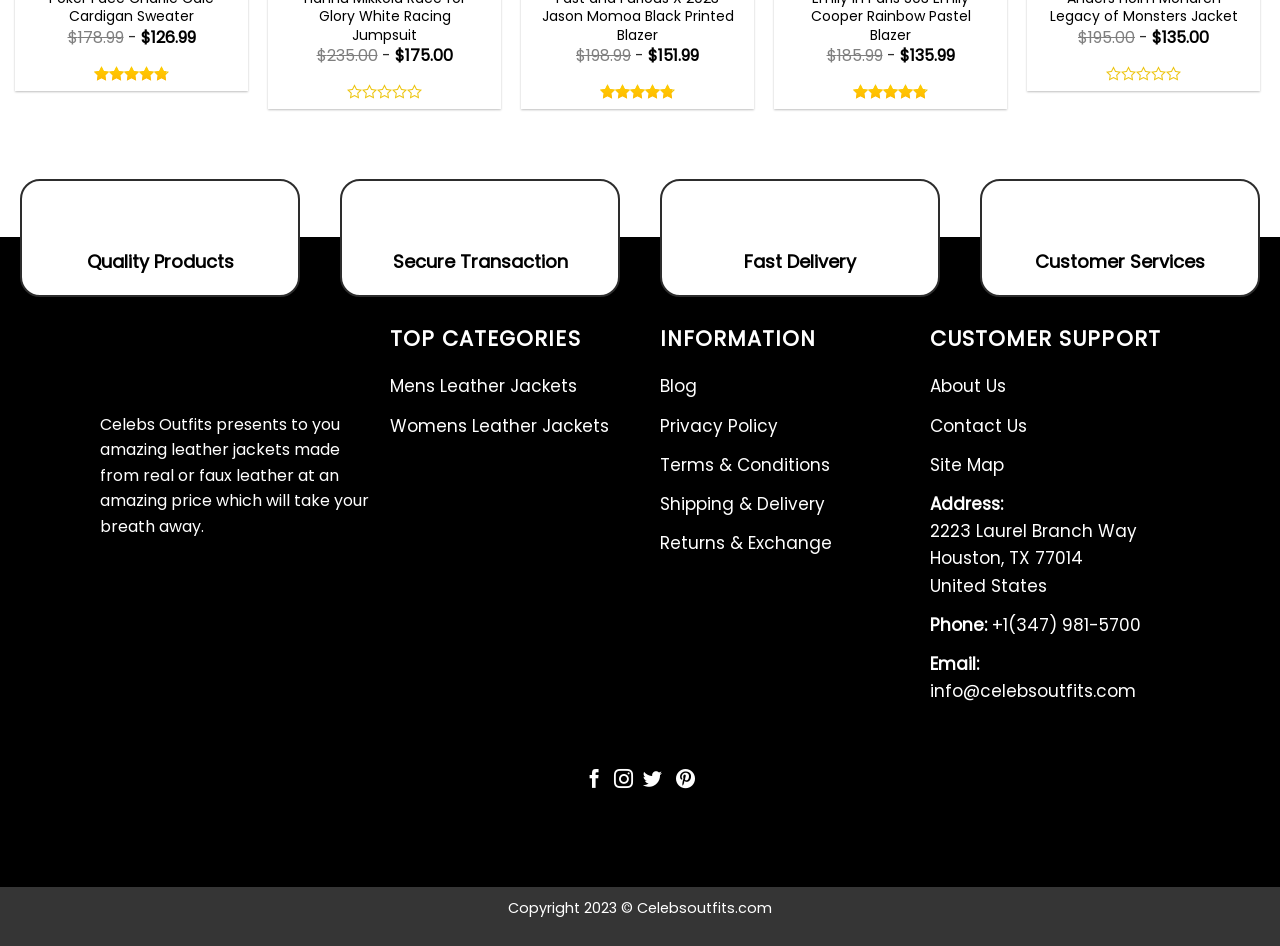Locate the bounding box coordinates of the element's region that should be clicked to carry out the following instruction: "Click on 'About Us'". The coordinates need to be four float numbers between 0 and 1, i.e., [left, top, right, bottom].

[0.727, 0.388, 0.786, 0.43]